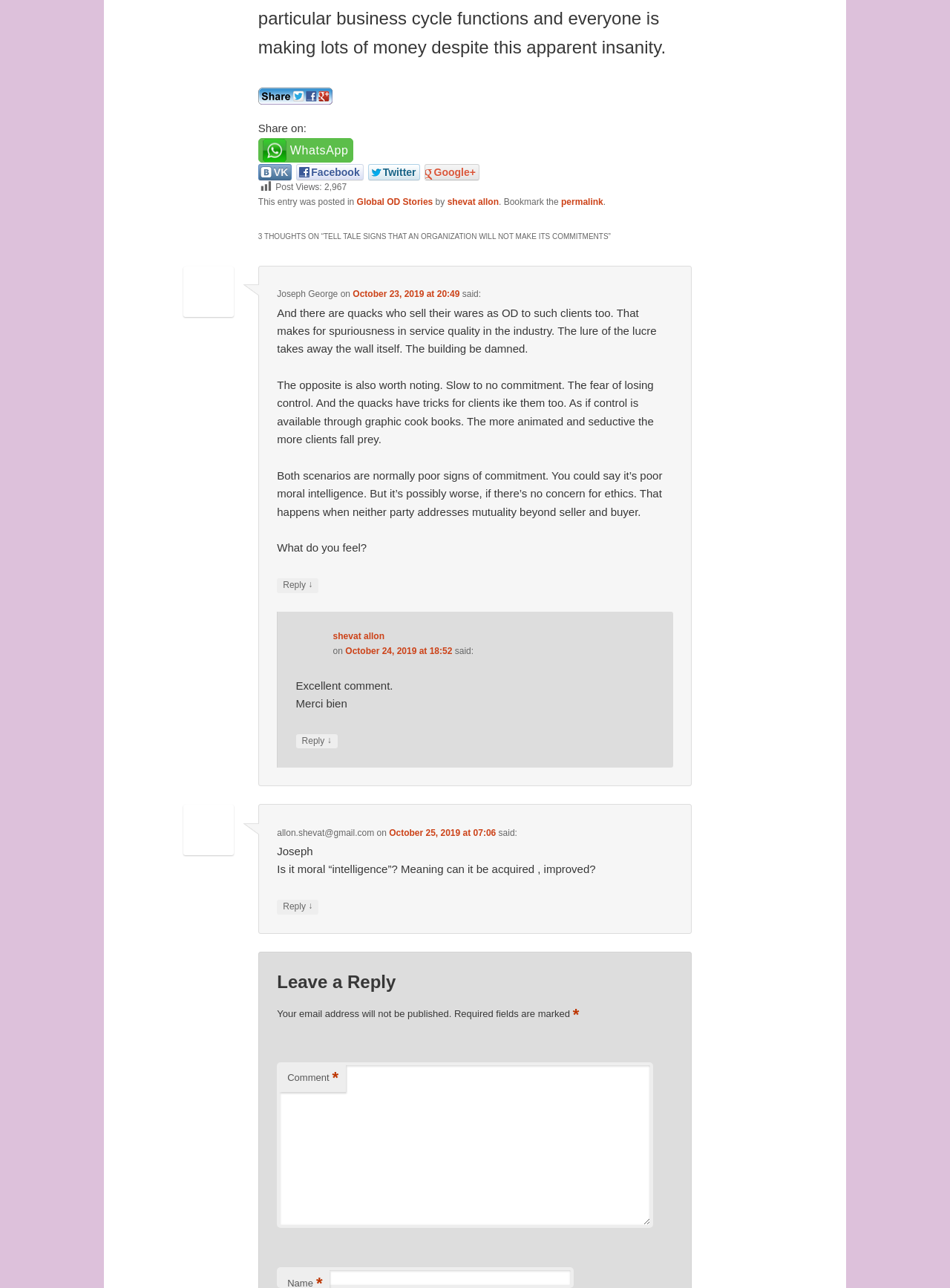Identify the bounding box coordinates of the element to click to follow this instruction: 'Reply to Joseph George'. Ensure the coordinates are four float values between 0 and 1, provided as [left, top, right, bottom].

[0.292, 0.449, 0.335, 0.46]